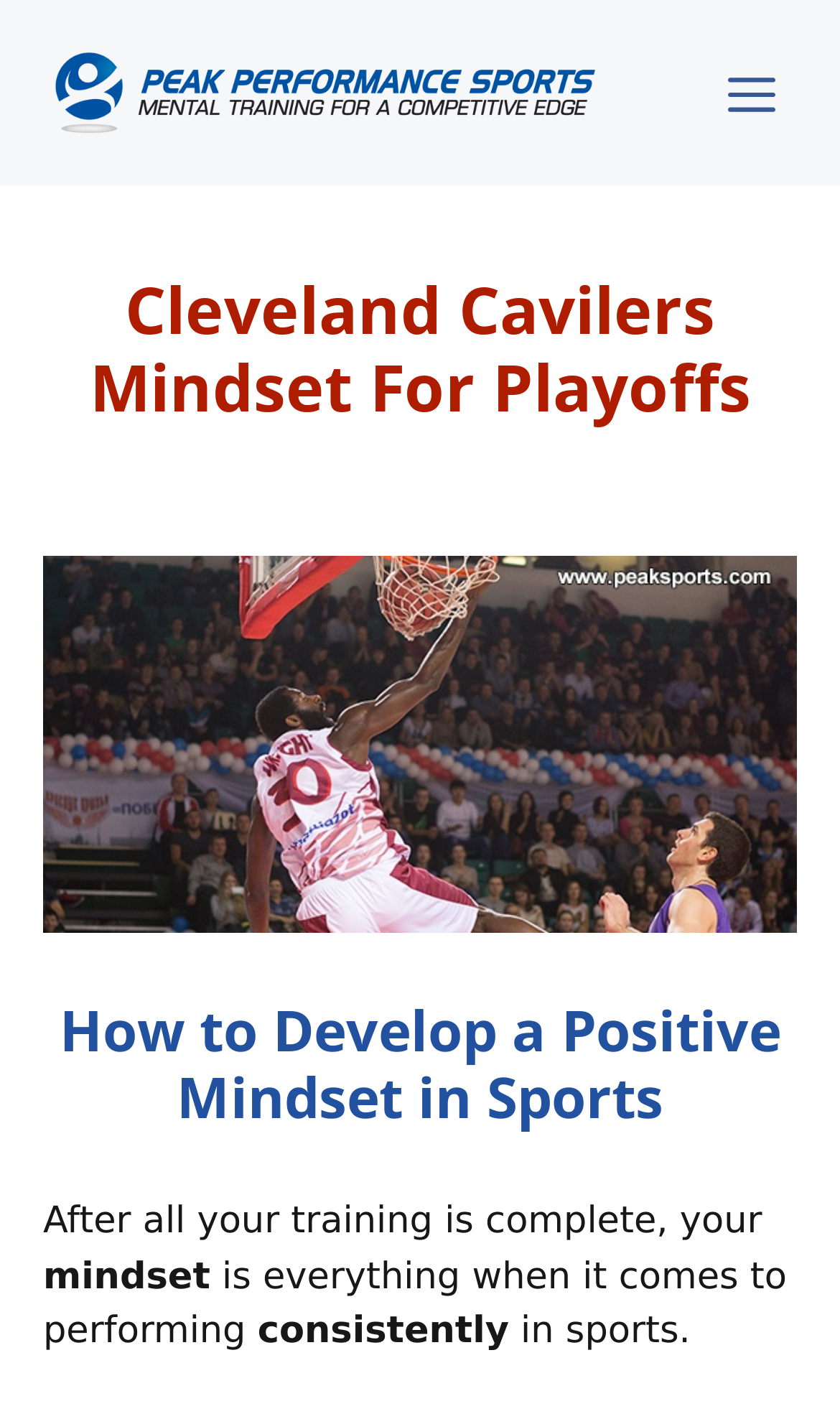Give a one-word or short phrase answer to the question: 
How many headings are on this webpage?

3